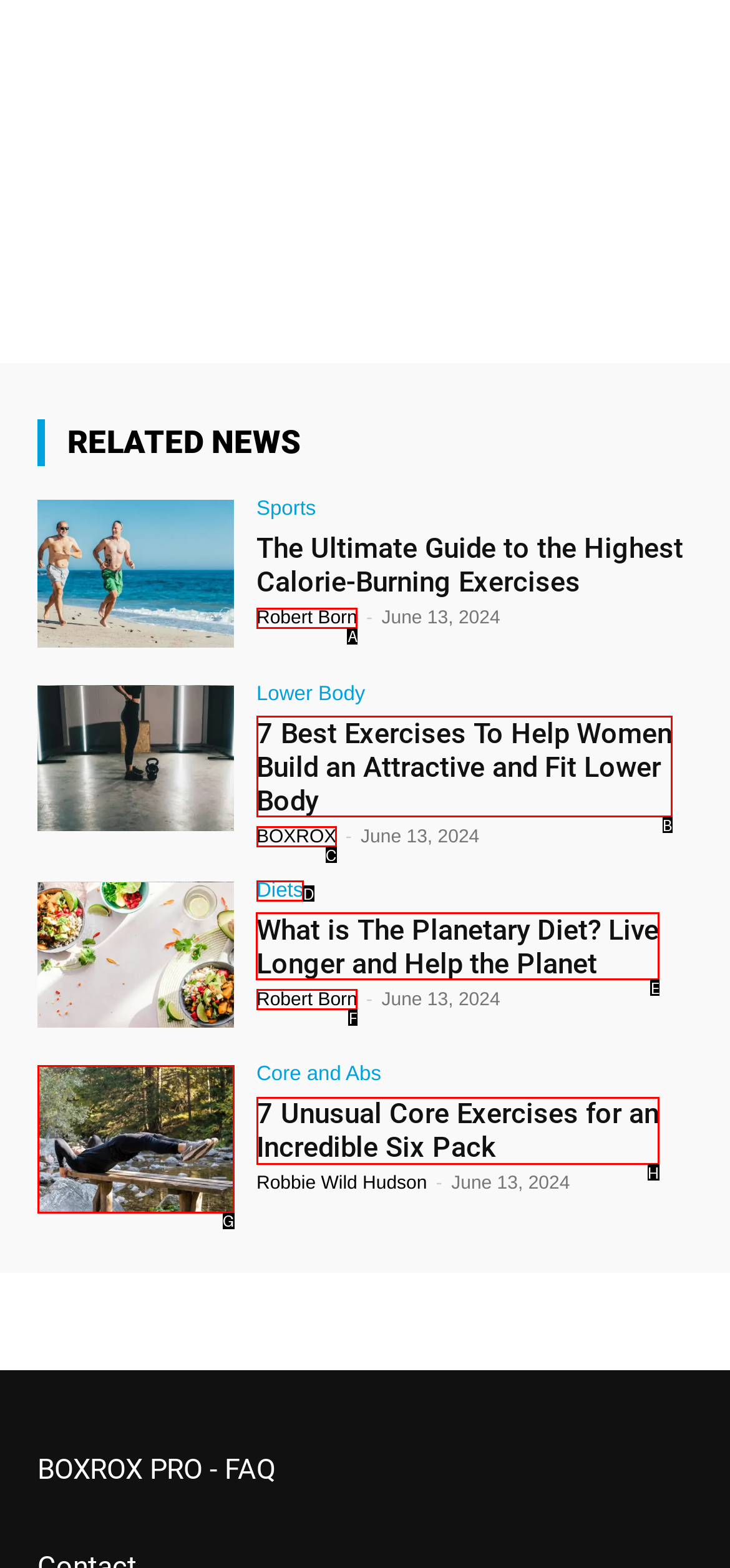Which lettered option should be clicked to perform the following task: Learn about the Planetary Diet
Respond with the letter of the appropriate option.

E